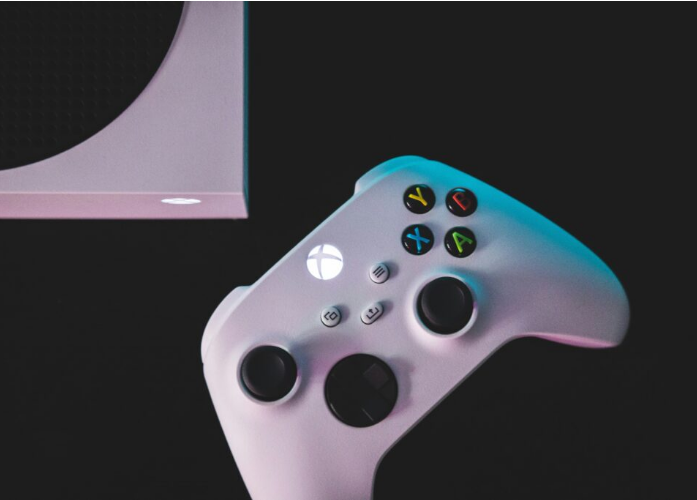What is the shape of the Xbox logo?
Can you provide an in-depth and detailed response to the question?

The caption describes the Xbox logo as 'iconic', implying that it has a distinctive and recognizable shape, but the exact shape is not specified. However, based on general knowledge, the Xbox logo is typically a circular or rounded shape.